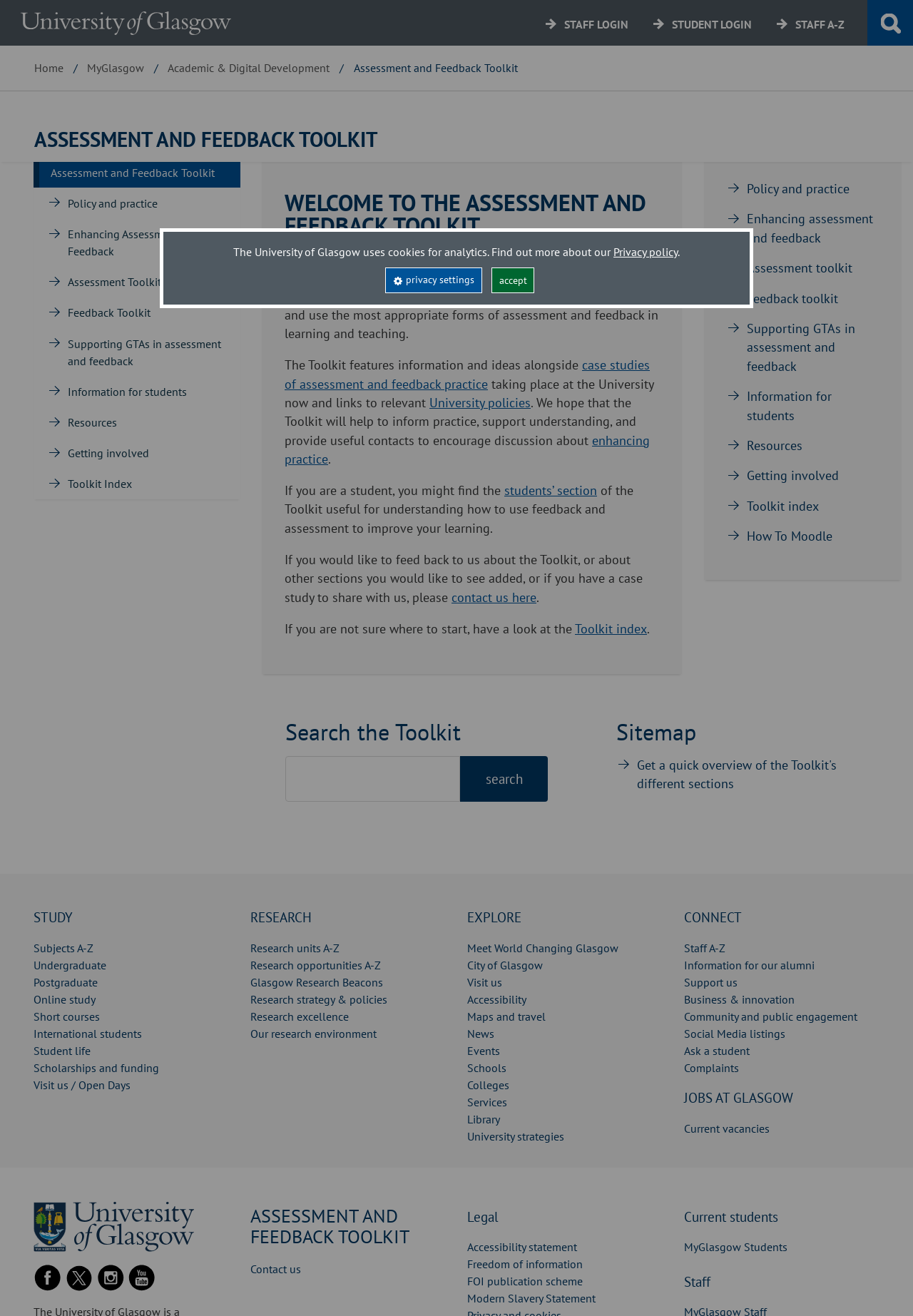Please find the bounding box coordinates of the element that you should click to achieve the following instruction: "Go back to home page". The coordinates should be presented as four float numbers between 0 and 1: [left, top, right, bottom].

None